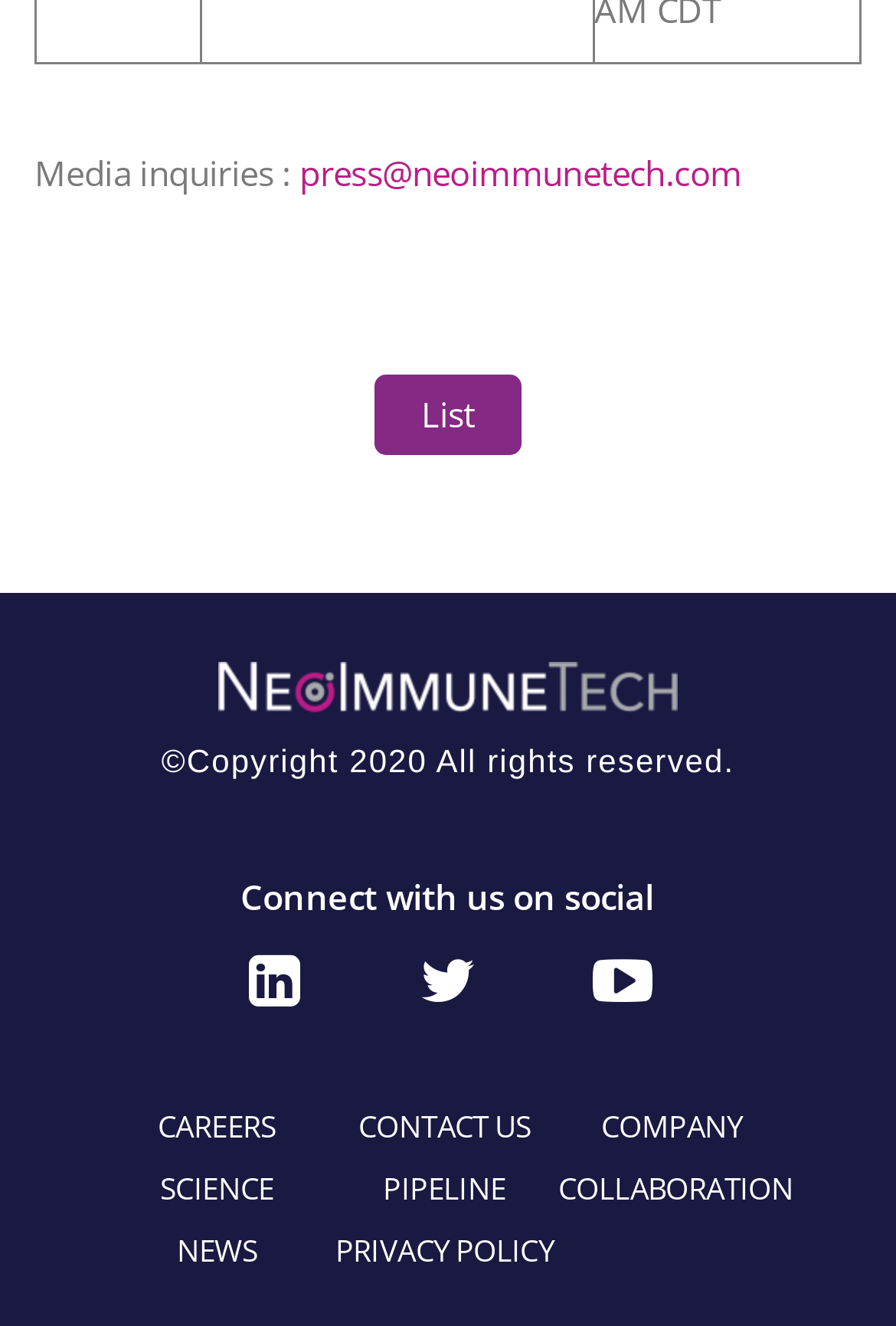Determine the bounding box coordinates for the clickable element required to fulfill the instruction: "Send a media inquiry". Provide the coordinates as four float numbers between 0 and 1, i.e., [left, top, right, bottom].

[0.334, 0.113, 0.828, 0.147]